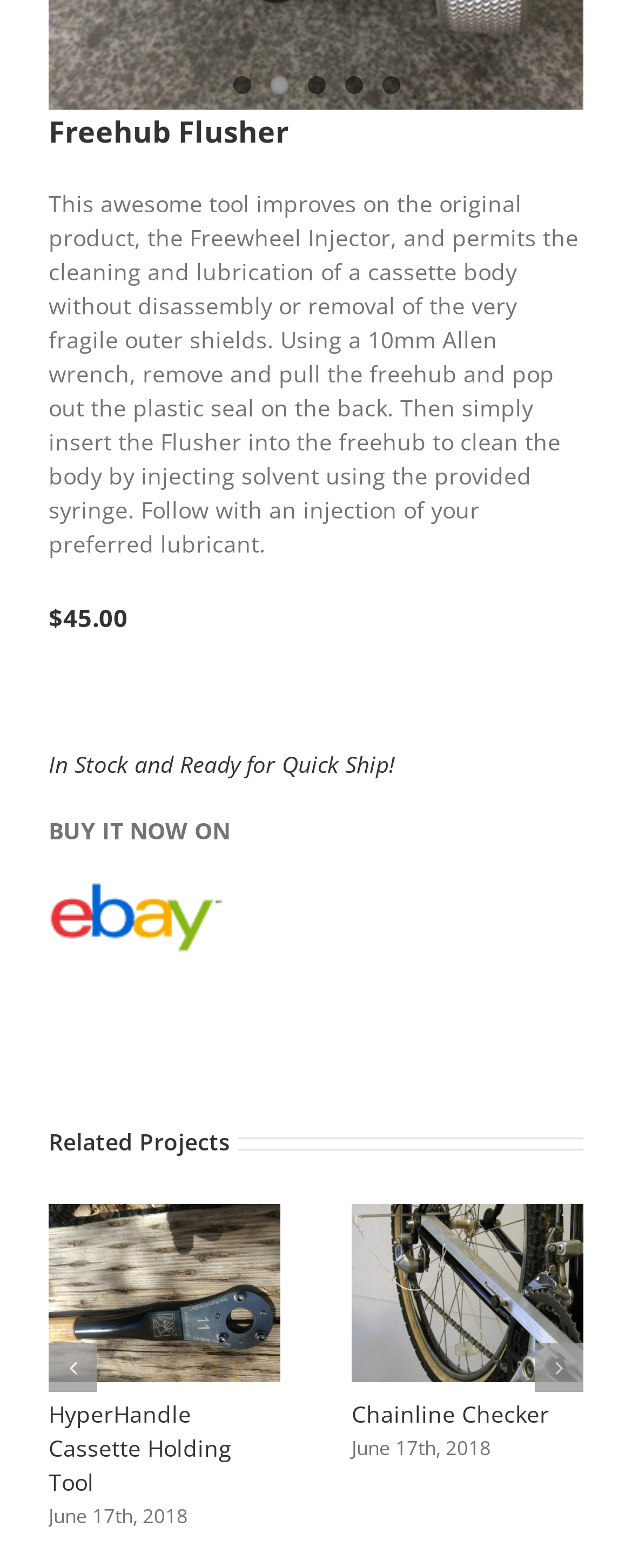Please specify the bounding box coordinates of the clickable section necessary to execute the following command: "View the HyperHandle Cassette Holding Tool".

[0.077, 0.768, 0.444, 0.788]